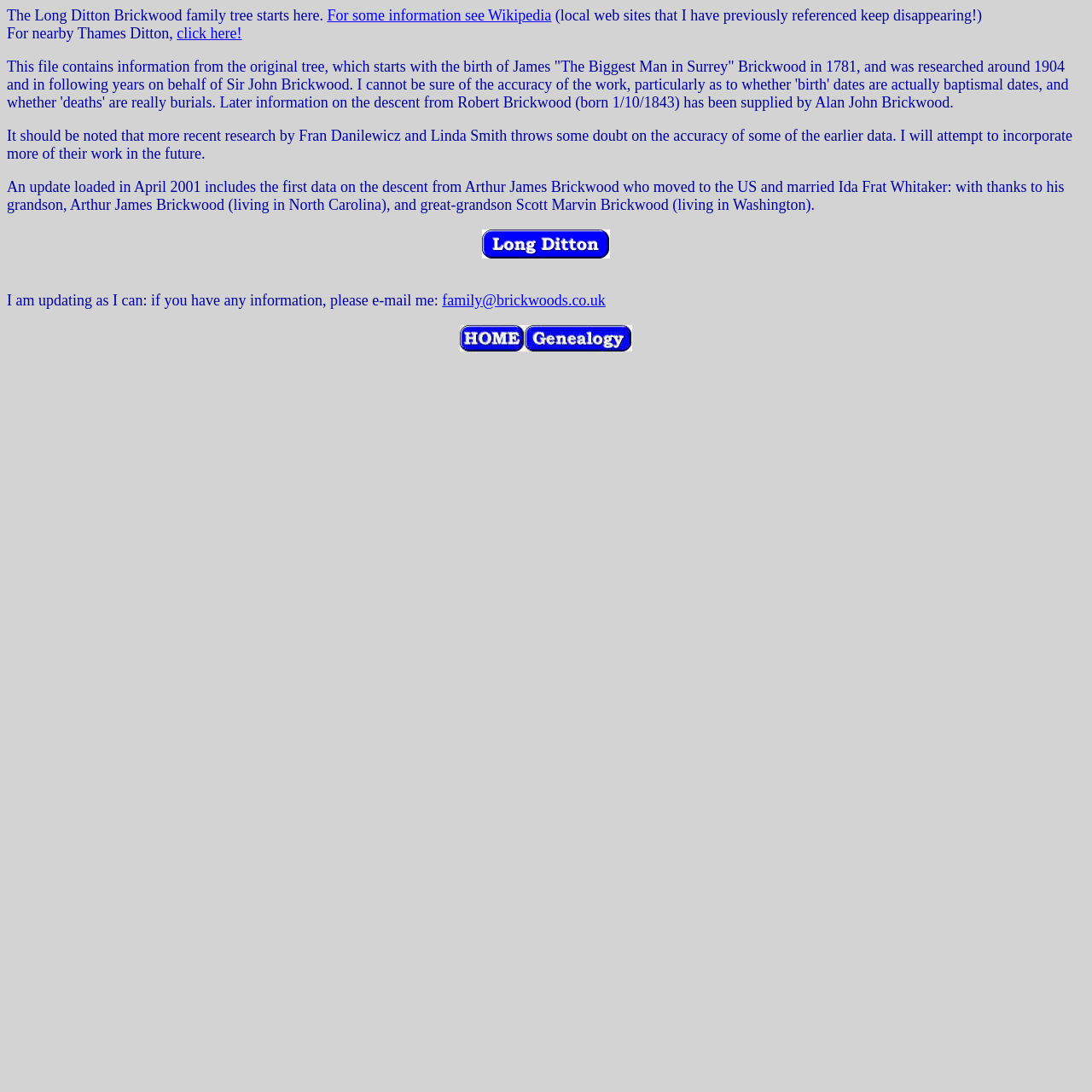Determine the bounding box for the described HTML element: "click here!". Ensure the coordinates are four float numbers between 0 and 1 in the format [left, top, right, bottom].

[0.162, 0.023, 0.222, 0.038]